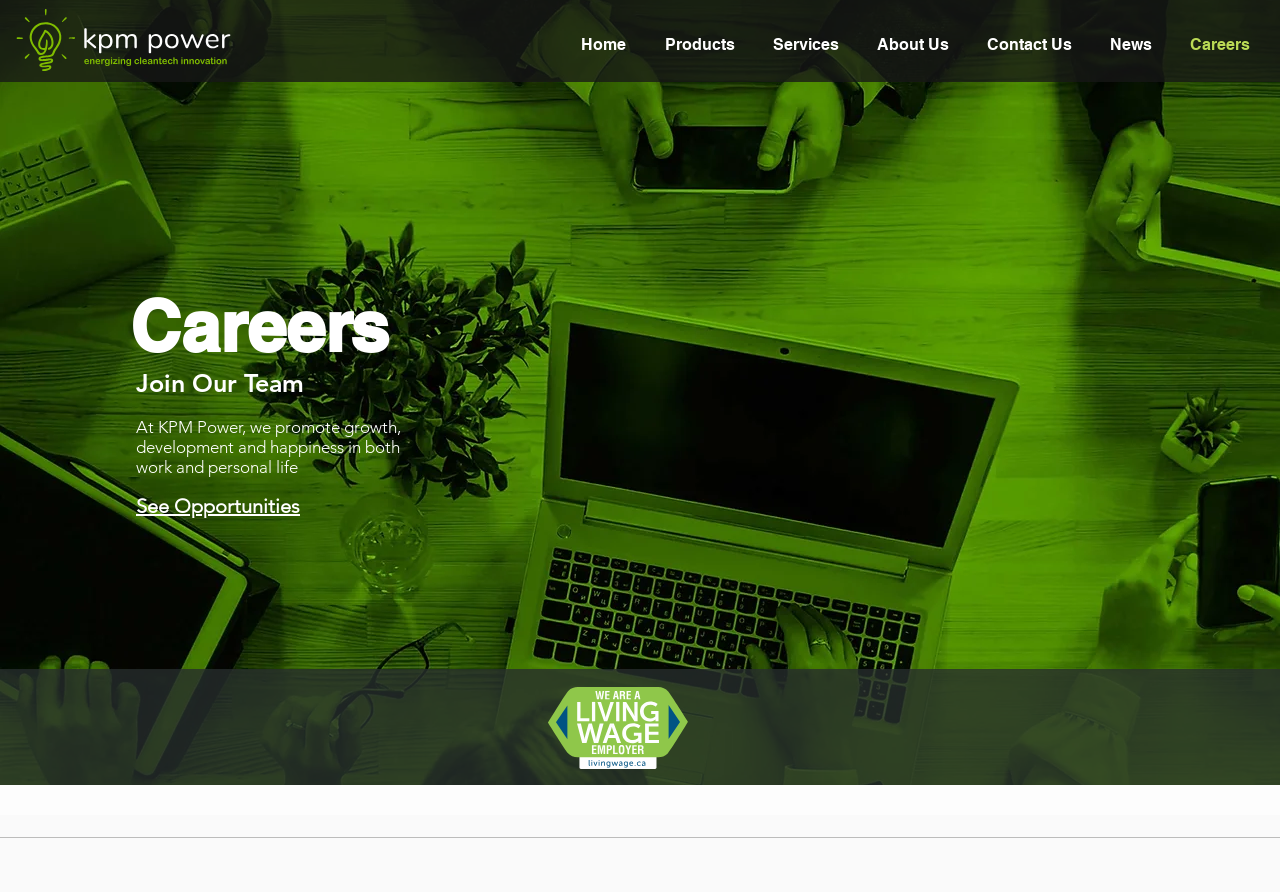Construct a comprehensive caption that outlines the webpage's structure and content.

The webpage is about the careers section of KPM Power, a company that promotes growth, development, and happiness in both work and personal life. At the top left corner, there is a logo of KPM Power, representing cleantech and battery solutions. 

Below the logo, there is a navigation menu that spans across the top of the page, containing links to different sections of the website, including Home, Products, Services, About Us, Contact Us, News, and Careers. 

The main content of the page is divided into sections, with a heading "Careers" at the top, followed by a subheading "Join Our Team". Below this, there is a paragraph of text that describes the company's mission to promote growth, development, and happiness in both work and personal life. 

Further down, there is another heading "See Opportunities" with a link to explore available job opportunities. This section is positioned below the company mission statement.